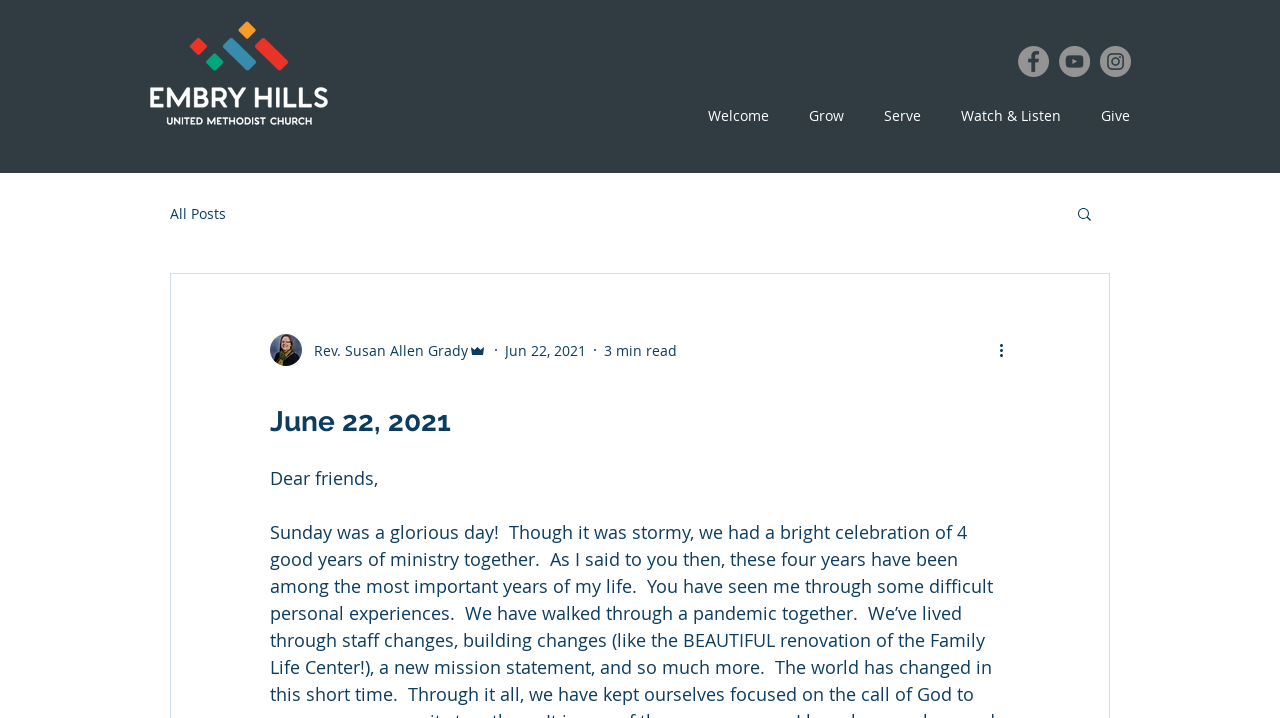Reply to the question with a brief word or phrase: What is the date of the blog post?

June 22, 2021